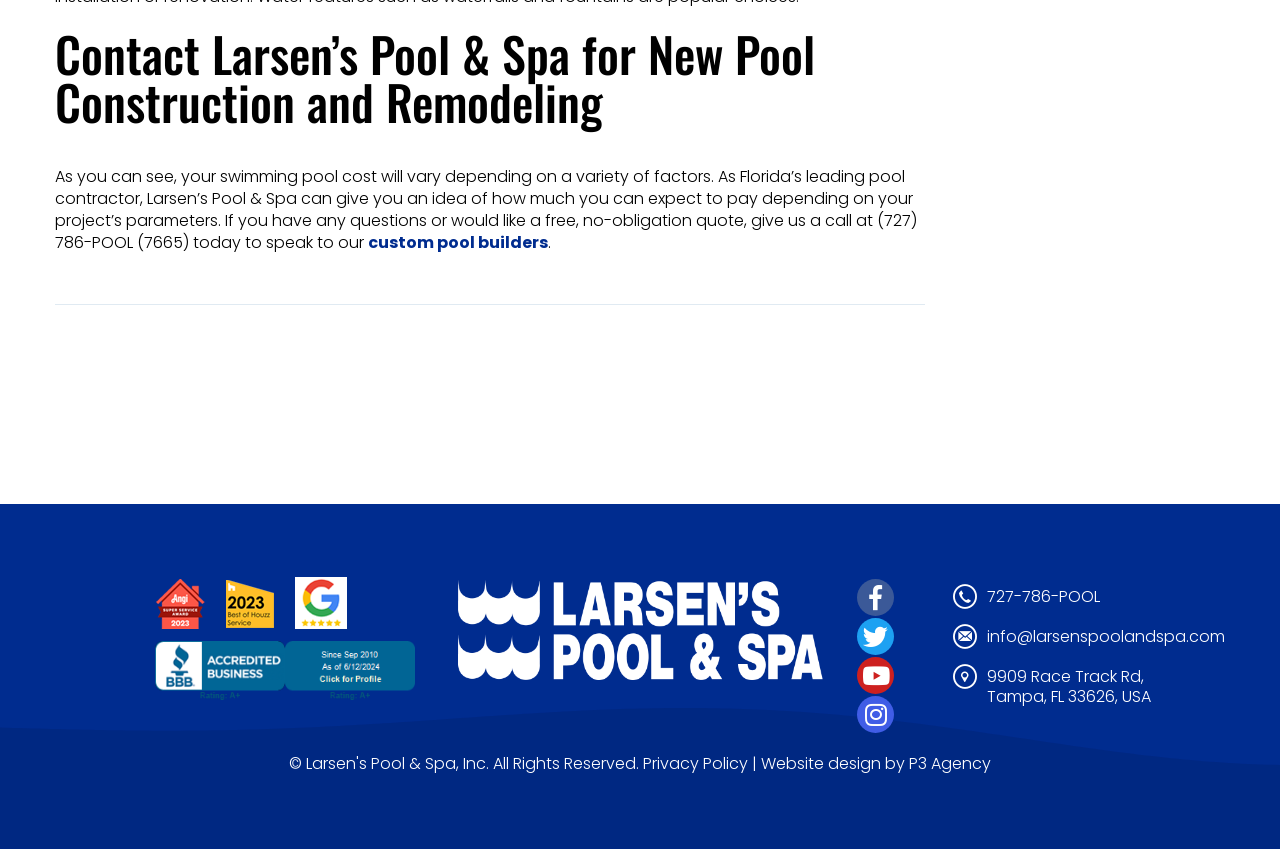Determine the bounding box coordinates of the section I need to click to execute the following instruction: "Visit Larsen's Pool & Spa Facebook page". Provide the coordinates as four float numbers between 0 and 1, i.e., [left, top, right, bottom].

[0.679, 0.689, 0.689, 0.718]